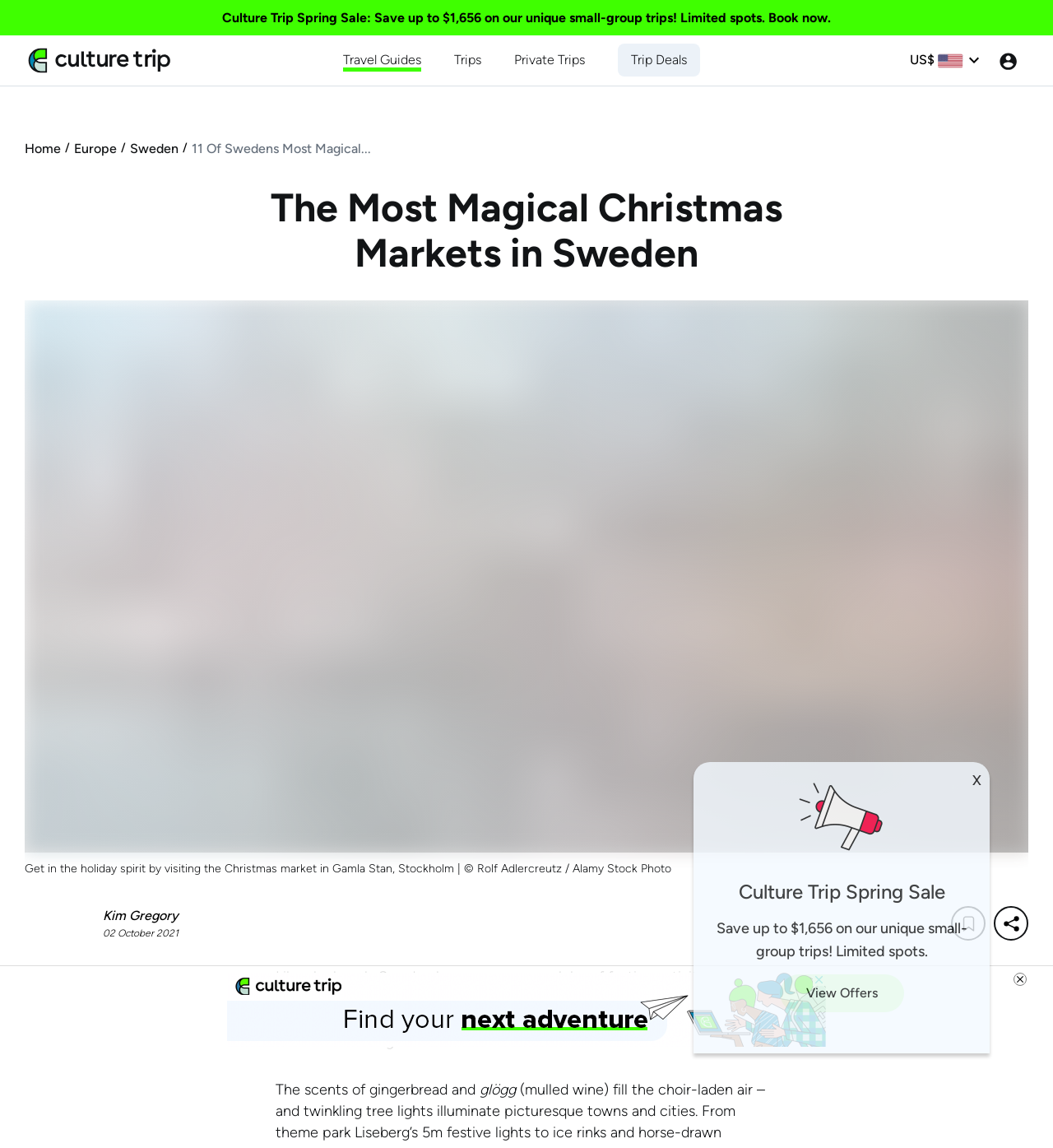Given the content of the image, can you provide a detailed answer to the question?
What is the theme of the Christmas markets in Sweden?

Based on the webpage content, it is clear that the Christmas markets in Sweden have a festive atmosphere with traditional food, wonderful handicrafts, and good cheer. This is evident from the heading 'The Most Magical Christmas Markets in Sweden' and the description of the markets as a 'snow globe of festive activity'.